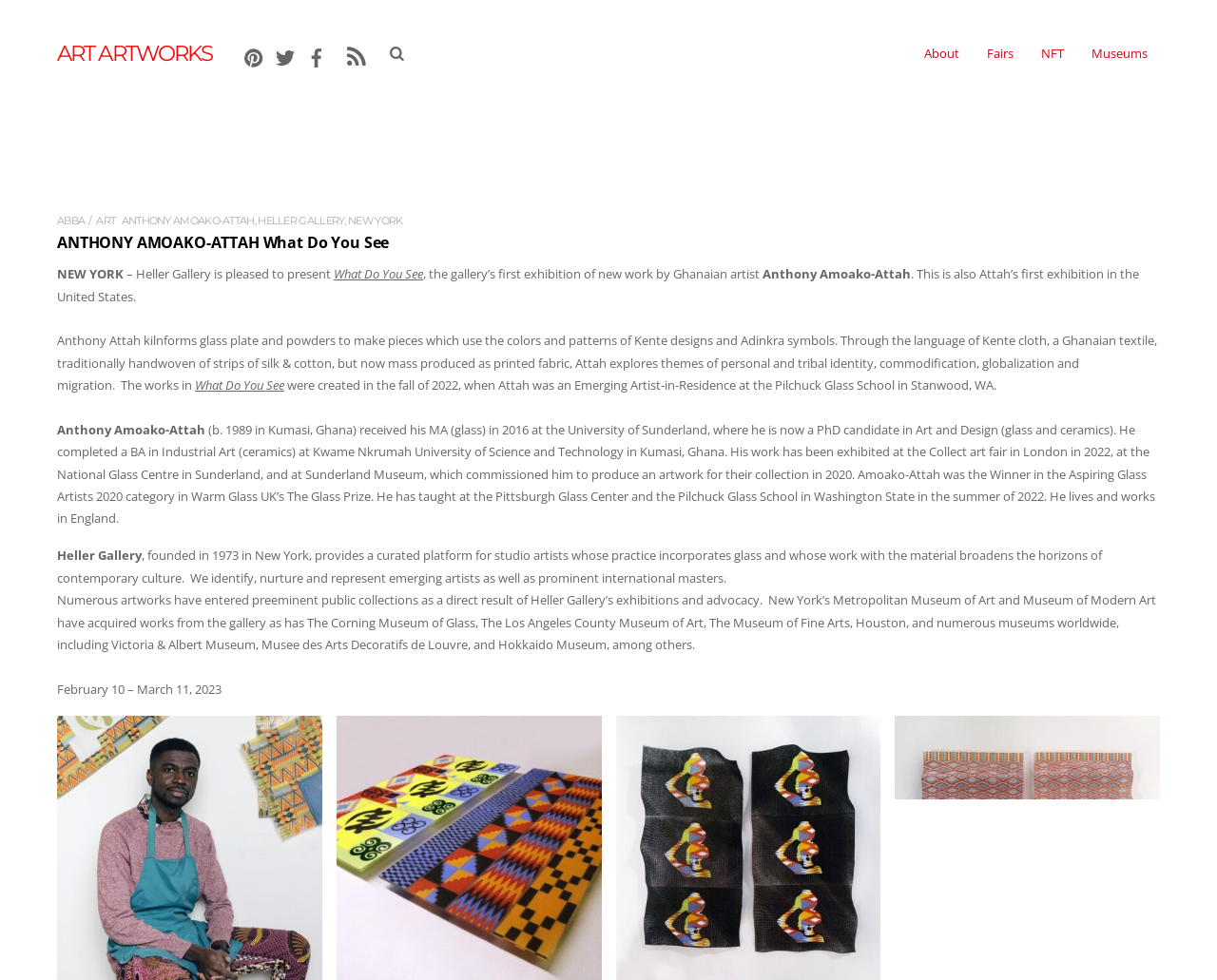Using the description: "title="Anthony Amoako-Attah. Photo Owen Richard"", determine the UI element's bounding box coordinates. Ensure the coordinates are in the format of four float numbers between 0 and 1, i.e., [left, top, right, bottom].

[0.047, 0.98, 0.265, 0.997]